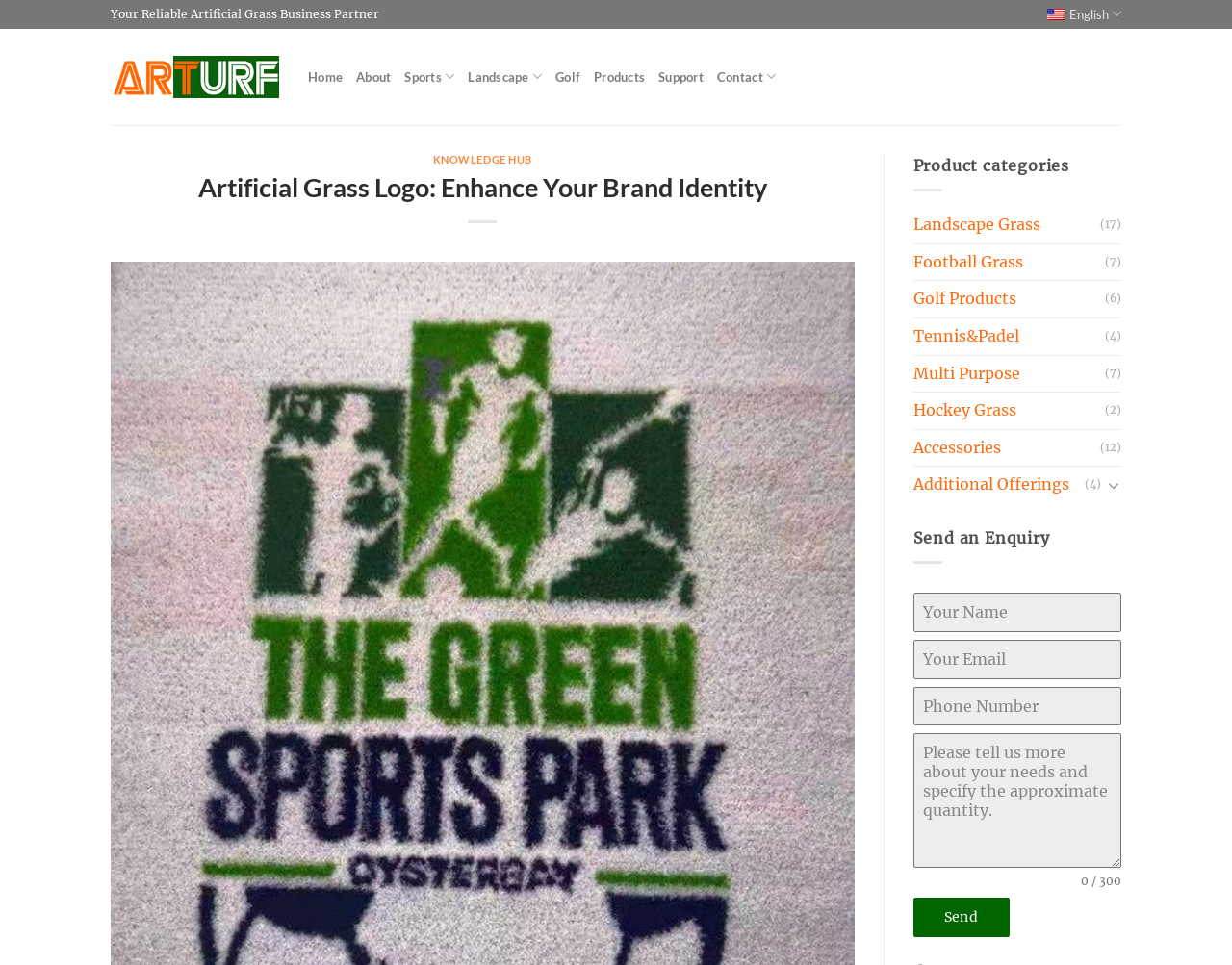Please provide a comprehensive answer to the question below using the information from the image: What is the purpose of the 'Send an Enquiry' section?

The 'Send an Enquiry' section appears to be a contact form where users can input their name, email, phone number, and message to send an enquiry to the company, as indicated by the text 'Send an Enquiry' and the input fields provided.